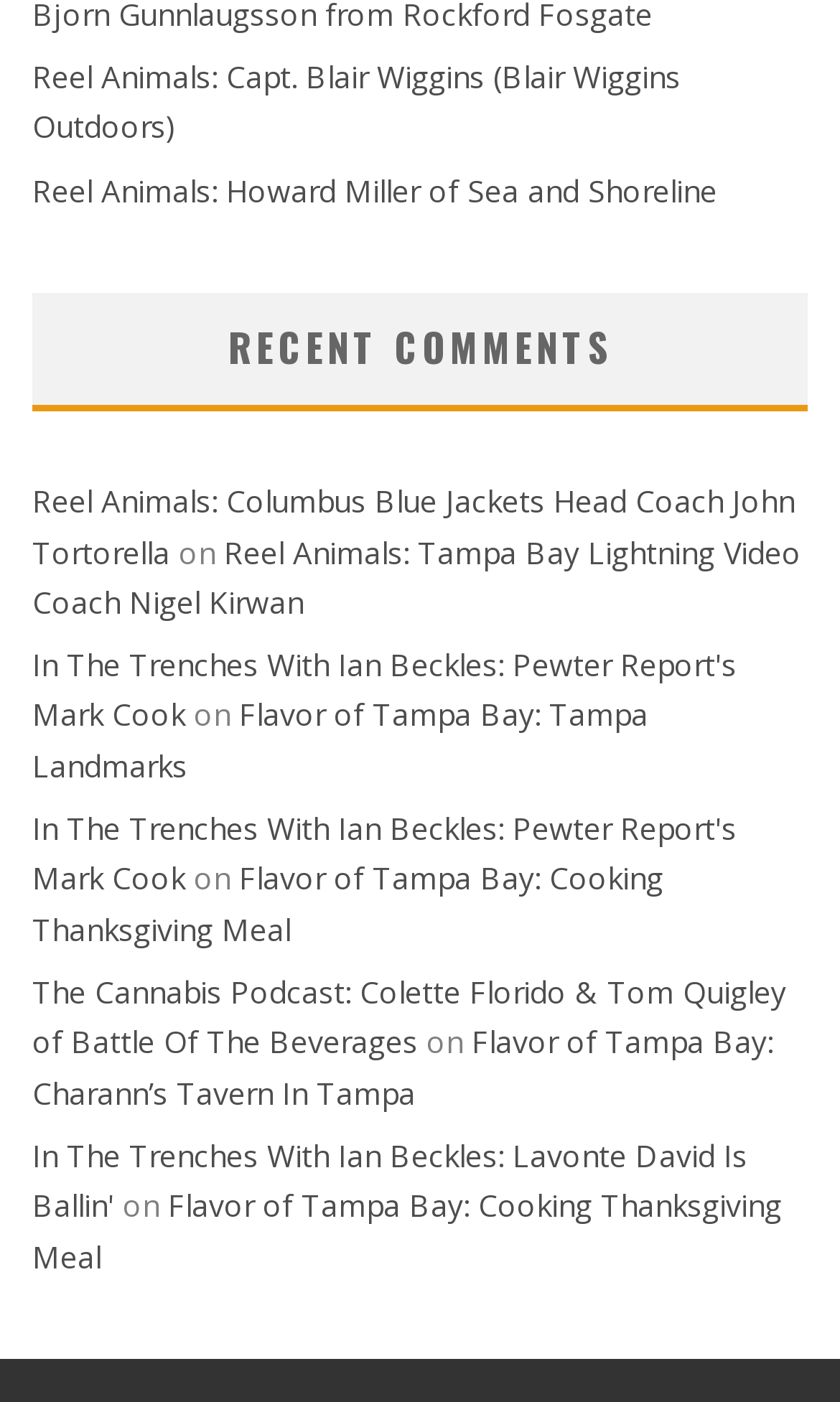Please answer the following question using a single word or phrase: 
How many links are there on the webpage?

10